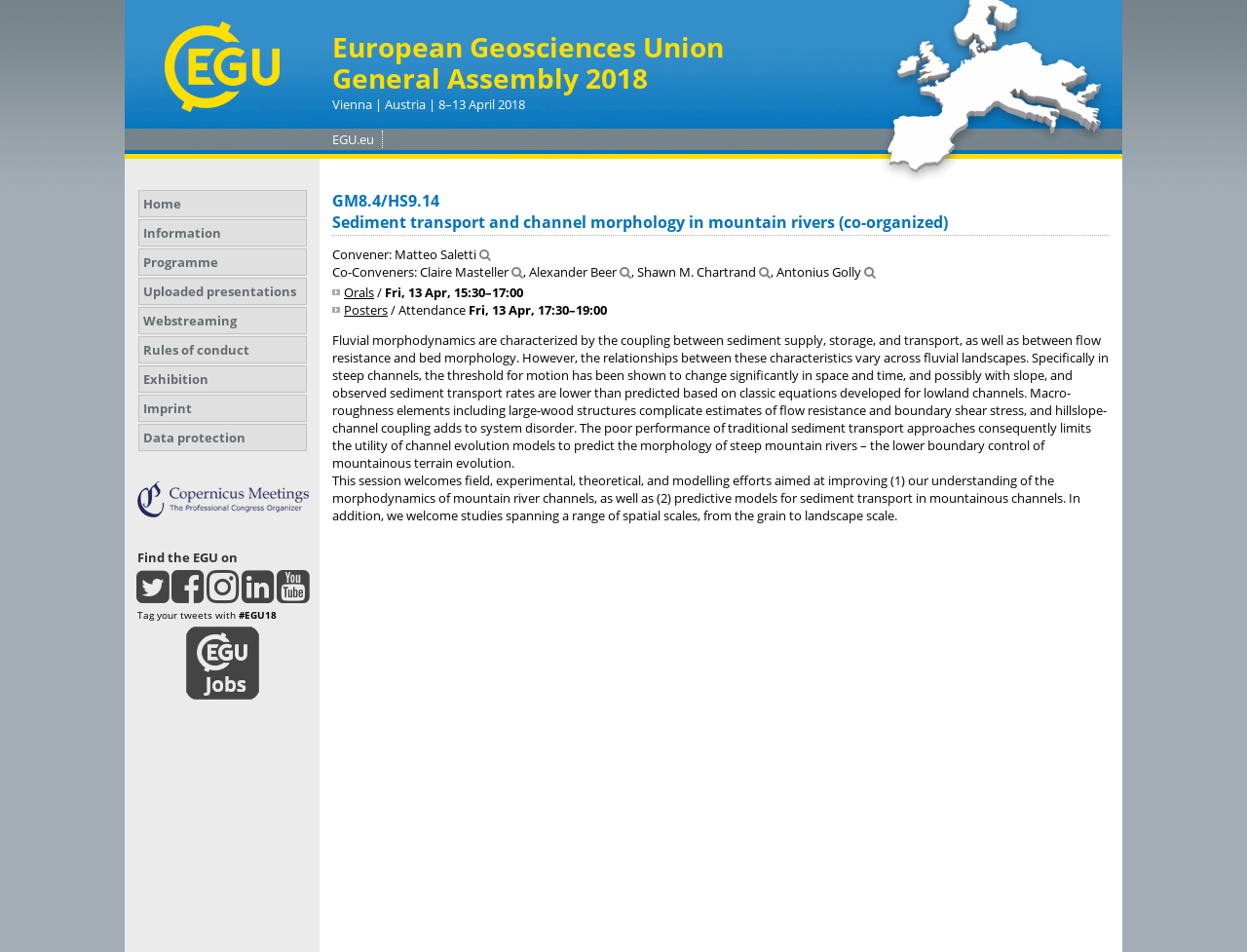What is the date of the General Assembly?
Based on the image, answer the question with a single word or brief phrase.

8-13 April 2018